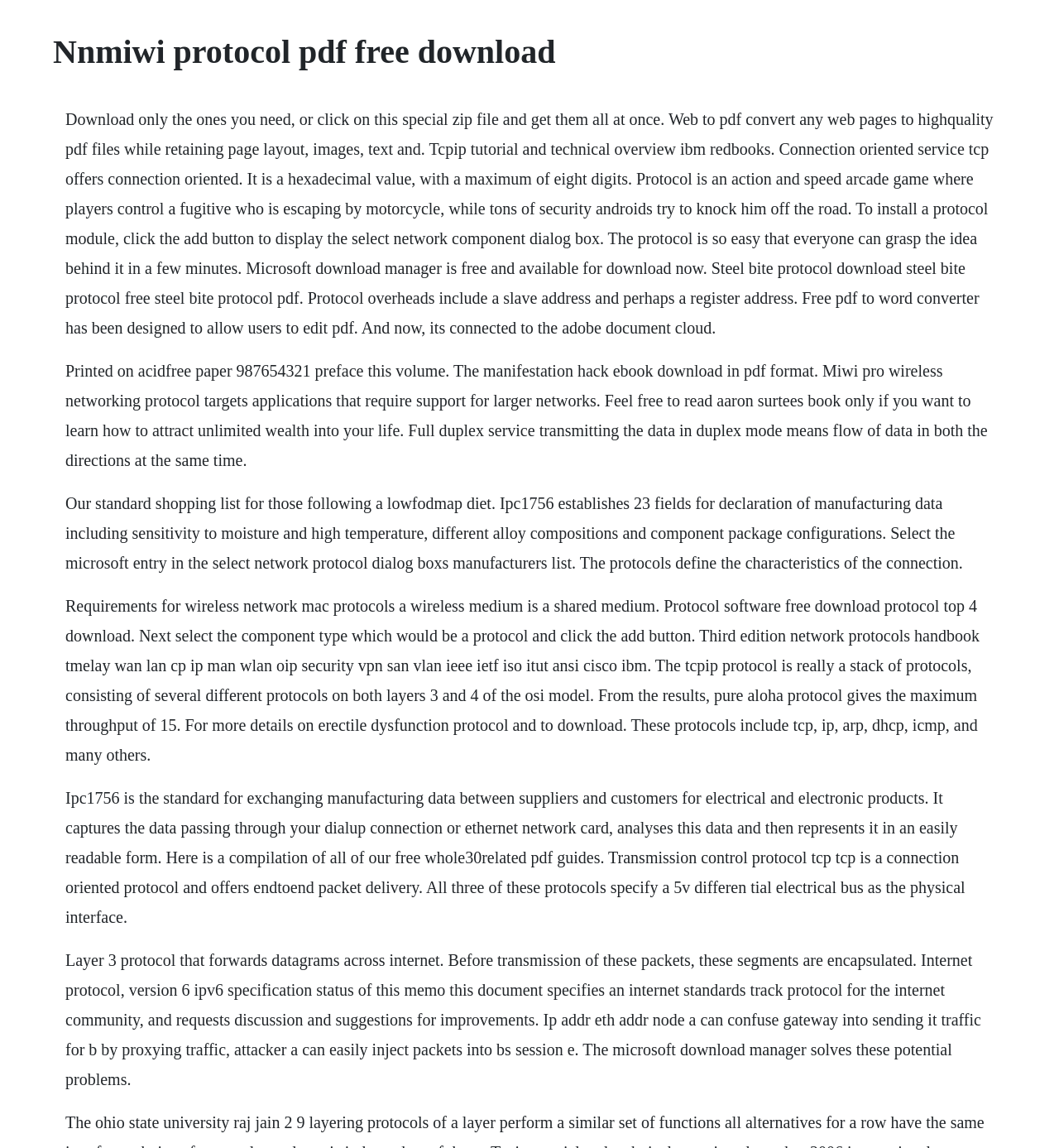Provide a thorough description of the webpage's content and layout.

This webpage appears to be a collection of information related to various protocols, including the Nnmiwi protocol, TCP/IP, and others. At the top of the page, there is a heading that reads "Nnmiwi protocol pdf free download". 

Below the heading, there is a large block of text that discusses various aspects of protocols, including their characteristics, uses, and technical details. This text is divided into several paragraphs, each focusing on a specific topic. The paragraphs are densely packed with information, suggesting that the webpage is intended as a resource for individuals seeking in-depth knowledge about protocols.

To the left of the main text block, there are no visible UI elements, such as images, buttons, or menus. The text itself is the primary focus of the webpage. The paragraphs are arranged in a vertical column, with each paragraph positioned below the previous one. The text is quite dense, with little whitespace between paragraphs, giving the impression of a comprehensive and detailed resource.

There are no clear sections or headings within the main text block, aside from the initial heading at the top of the page. The text flows continuously, with each paragraph building upon the previous one to provide a detailed understanding of protocols. Overall, the webpage appears to be a technical resource, intended for individuals with a background in computer networking or a related field.